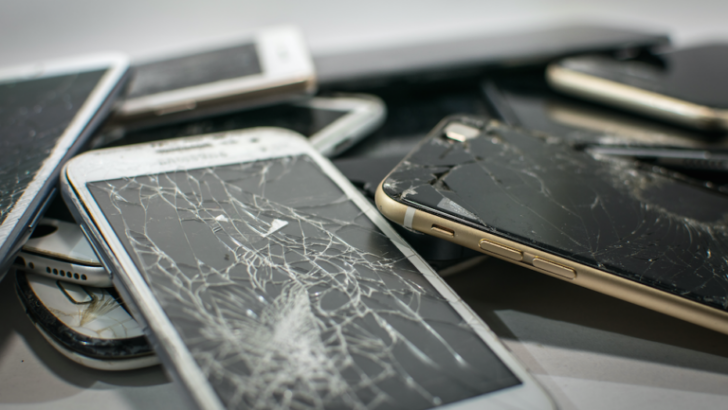What is the common issue highlighted in the image?
Can you offer a detailed and complete answer to this question?

The image effectively highlights the common issue of cracked screens, which is a prominent feature of the damaged smartphones, signaling the need for repair services, particularly screen repair.